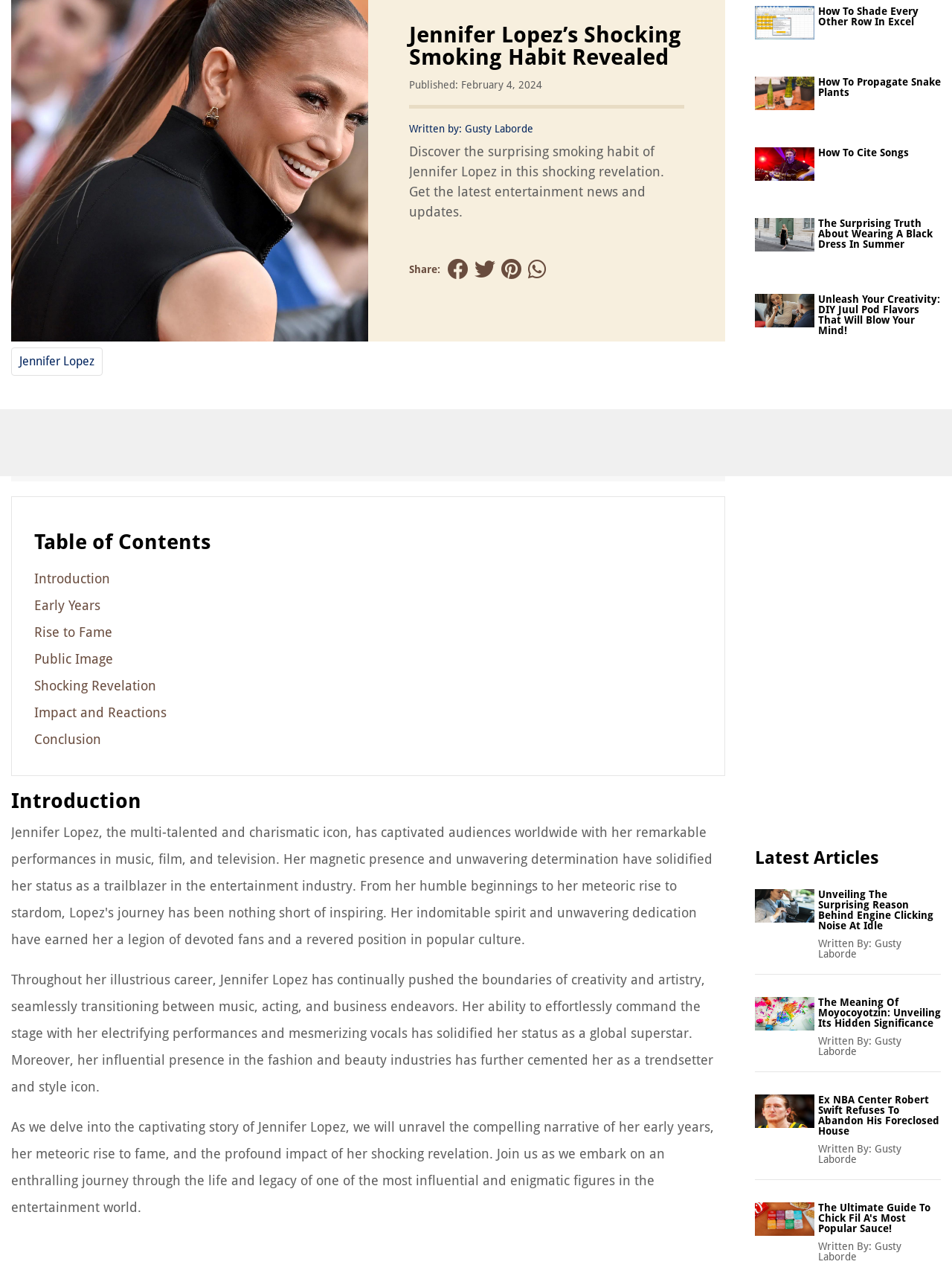Determine the bounding box for the UI element as described: "How To Cite Songs". The coordinates should be represented as four float numbers between 0 and 1, formatted as [left, top, right, bottom].

[0.859, 0.115, 0.988, 0.124]